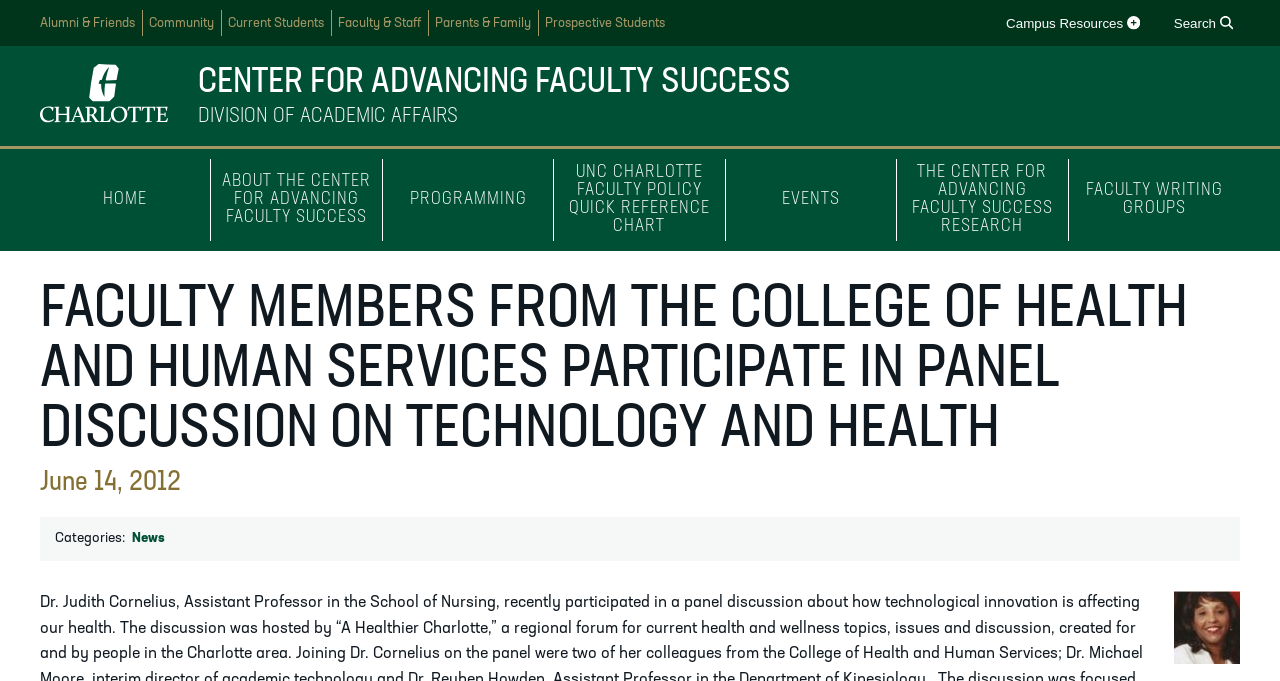Give a detailed explanation of the elements present on the webpage.

The webpage appears to be a news article or a blog post from the Center for ADVANCing Faculty Success. At the top, there is a navigation menu with links to various sections of the website, including "Alumni & Friends", "Community", "Current Students", and more. To the right of this menu, there are two buttons: "Campus Resources" and "Search".

Below the navigation menu, there is a link to "Visit Charlotte.edu" accompanied by a small image. Next to this link, there are two more links: "CENTER FOR ADVANCING FACULTY SUCCESS" and "DIVISION OF ACADEMIC AFFAIRS".

The main content of the webpage is divided into two sections. On the left, there is a main menu with links to different pages, including "HOME", "ABOUT THE CENTER FOR ADVANCING FACULTY SUCCESS", and "PROGRAMMING". On the right, there is a heading that reads "FACULTY MEMBERS FROM THE COLLEGE OF HEALTH AND HUMAN SERVICES PARTICIPATE IN PANEL DISCUSSION ON TECHNOLOGY AND HEALTH". Below this heading, there is a date "June 14, 2012" and a category label "News".

At the bottom of the page, there is a figure or an image, but its content is not specified. Overall, the webpage appears to be a news article or a blog post from the Center for ADVANCing Faculty Success, with links to related pages and a main menu on the left.